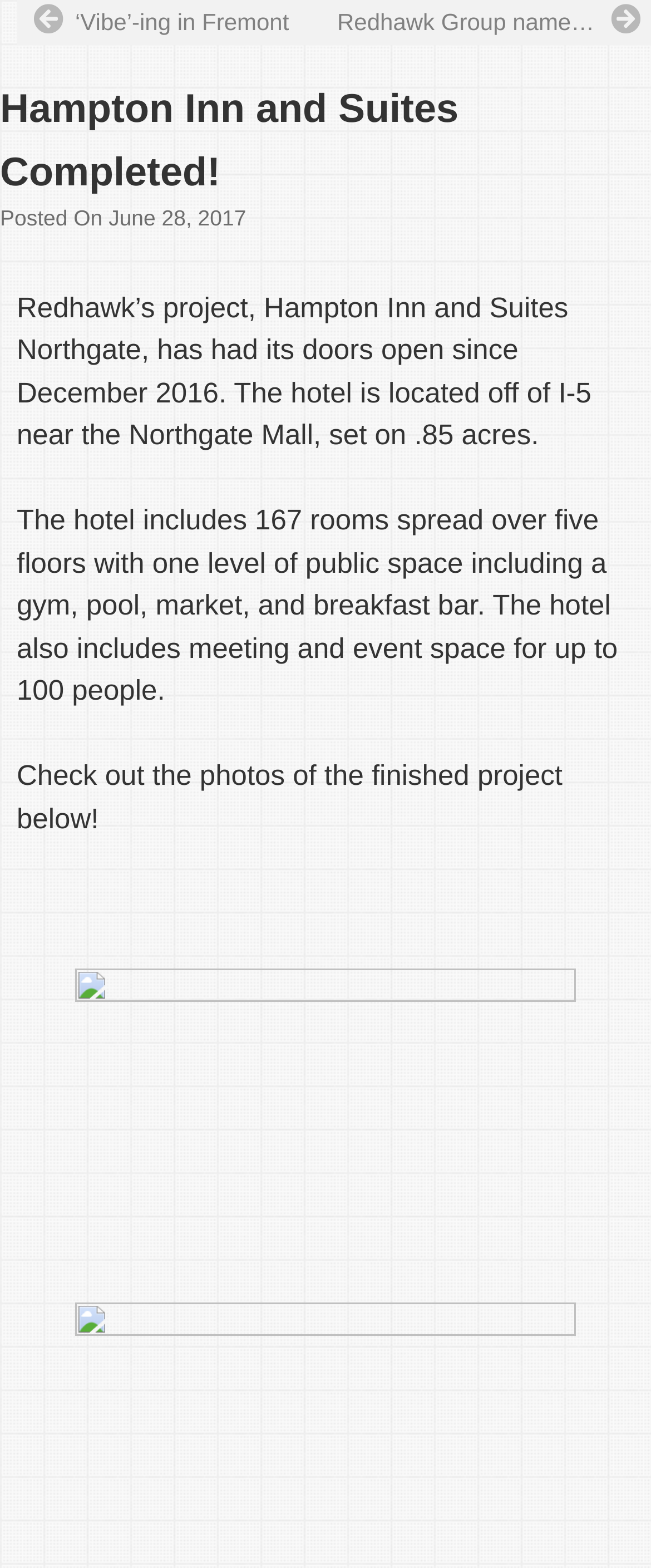Please analyze the image and give a detailed answer to the question:
What is the maximum capacity of the hotel's meeting and event space?

I found this information by reading the third paragraph of the webpage, which describes the hotel's features. It says 'The hotel also includes meeting and event space for up to 100 people.'